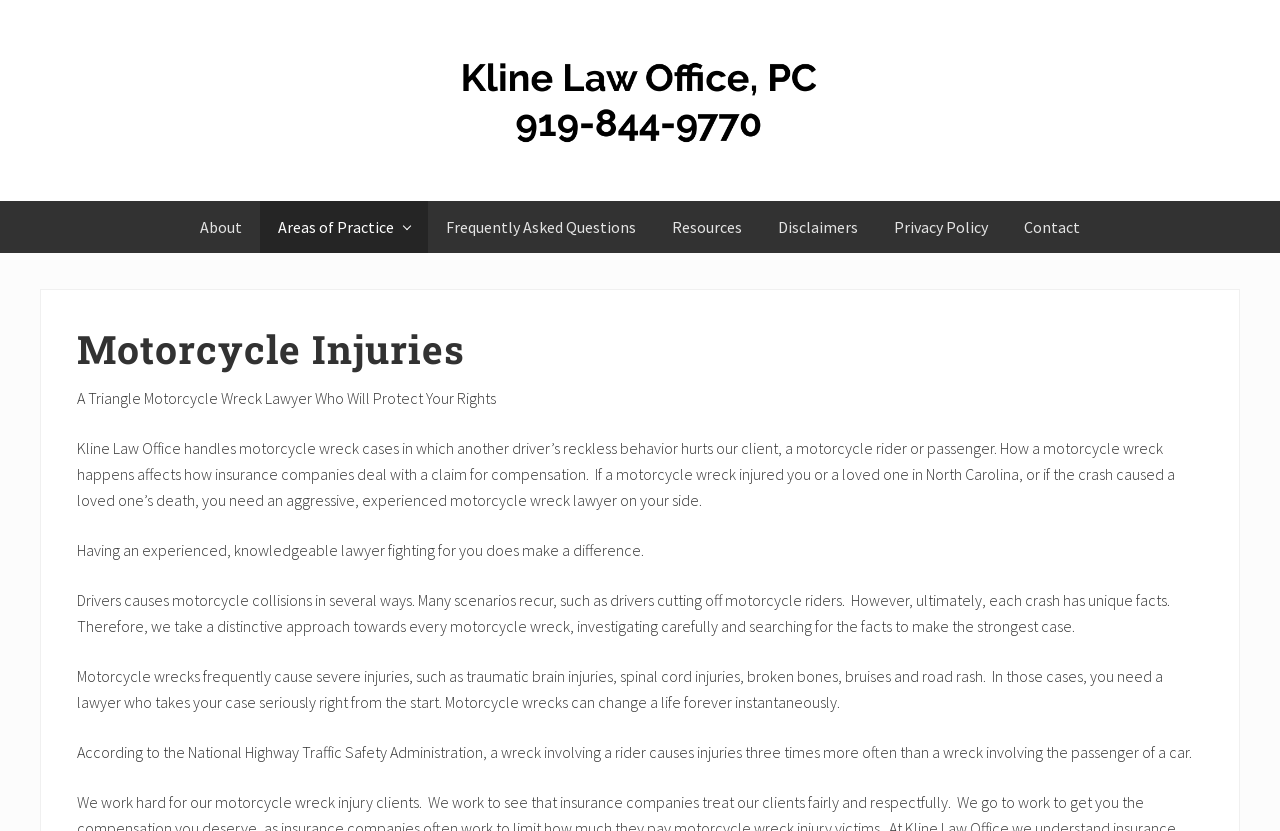Identify the bounding box coordinates for the region to click in order to carry out this instruction: "Click on the Oregon School Nutrition Association link". Provide the coordinates using four float numbers between 0 and 1, formatted as [left, top, right, bottom].

None